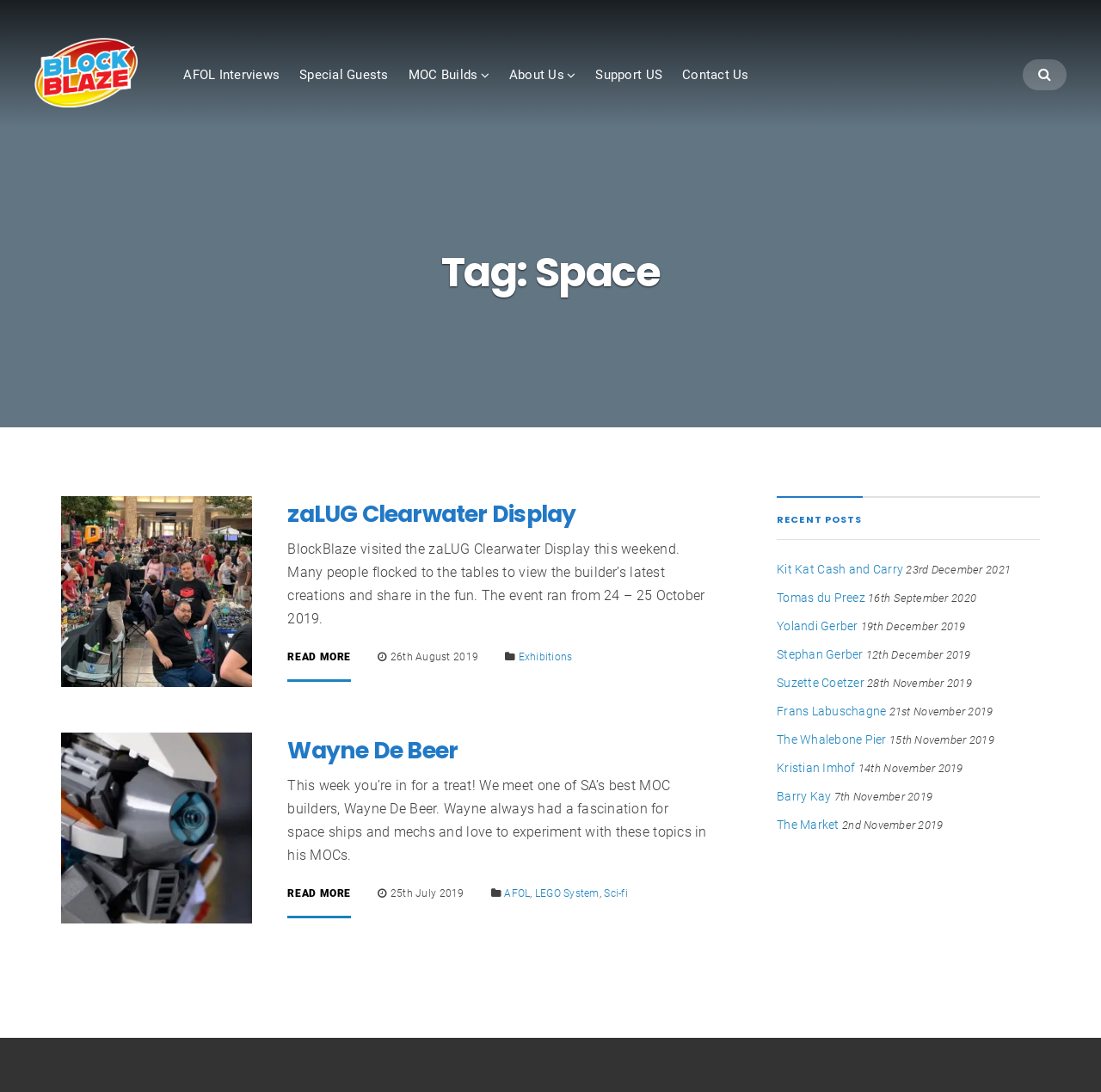Refer to the image and provide an in-depth answer to the question:
What is the date of the blog post about Kit Kat Cash and Carry?

The date of the blog post about Kit Kat Cash and Carry can be found in the recent posts section, where it says '23rd December 2021' next to the post title.